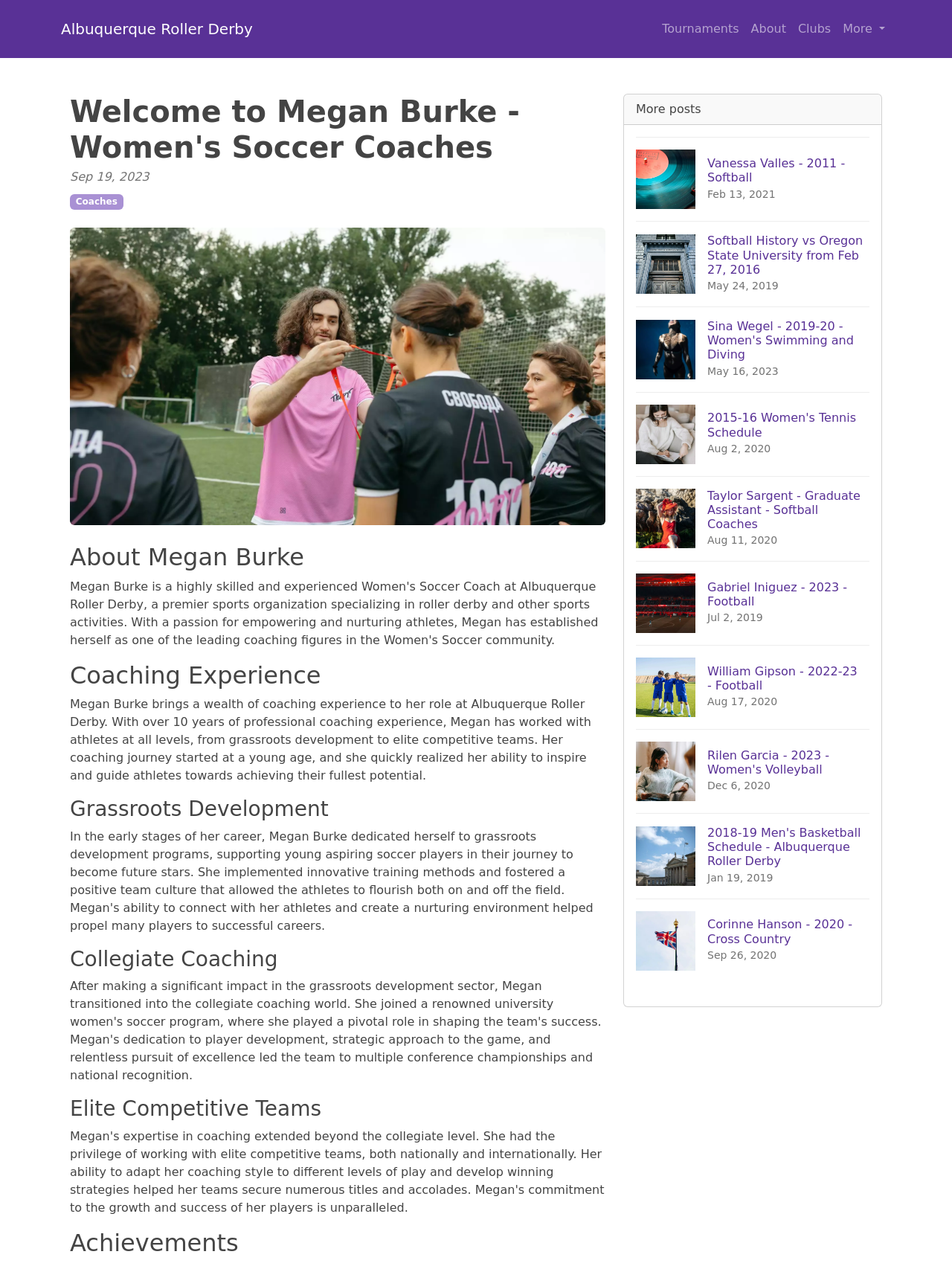Using the format (top-left x, top-left y, bottom-right x, bottom-right y), provide the bounding box coordinates for the described UI element. All values should be floating point numbers between 0 and 1: Clubs

[0.832, 0.011, 0.879, 0.035]